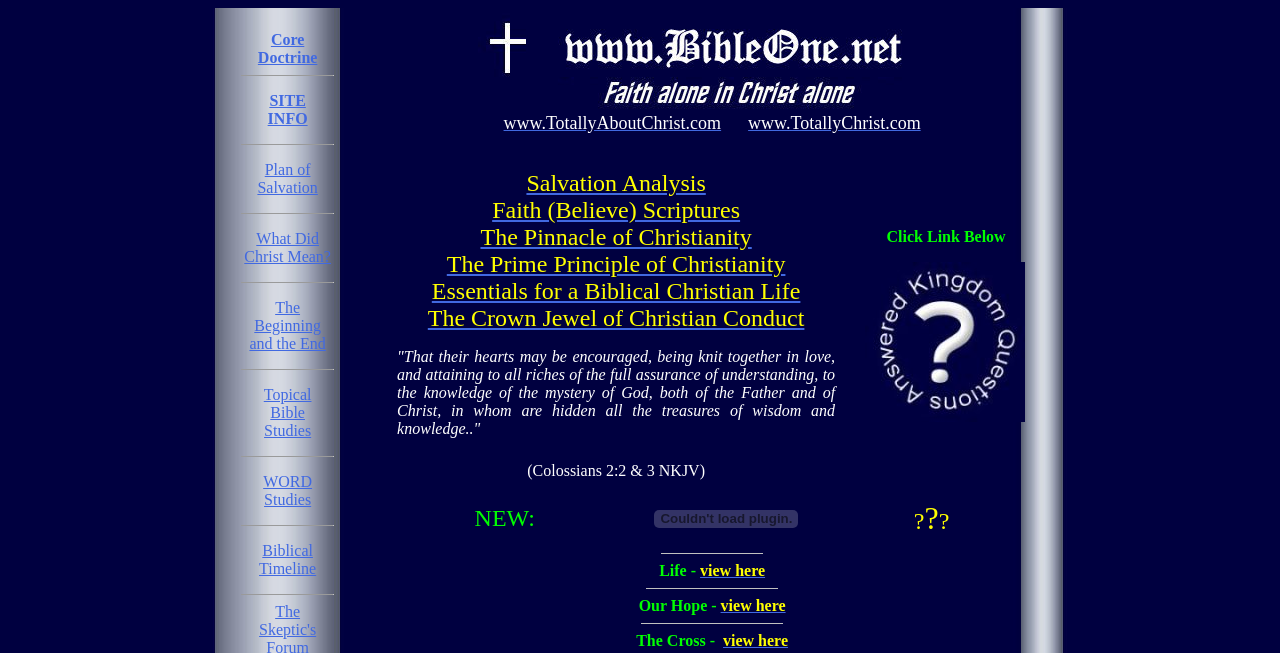Show the bounding box coordinates for the element that needs to be clicked to execute the following instruction: "Read about The Beginning and the End". Provide the coordinates in the form of four float numbers between 0 and 1, i.e., [left, top, right, bottom].

[0.195, 0.458, 0.255, 0.539]